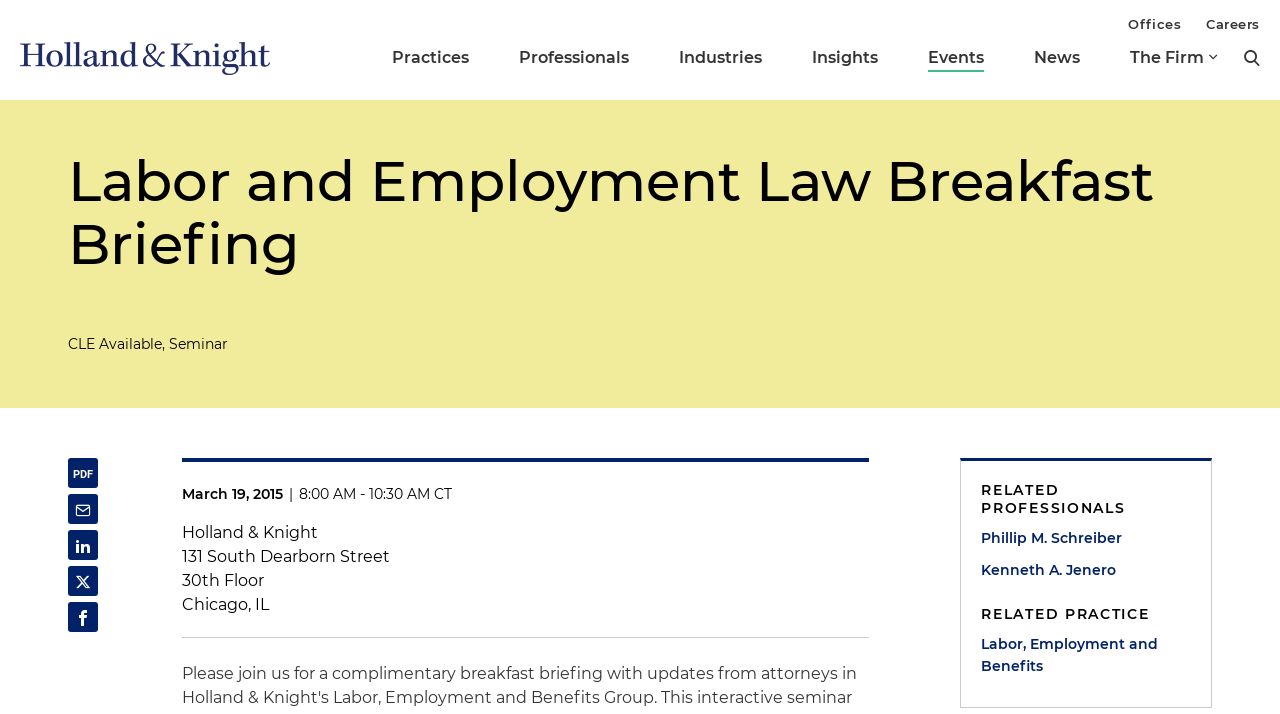Find the main header of the webpage and produce its text content.

Labor and Employment Law Breakfast Briefing